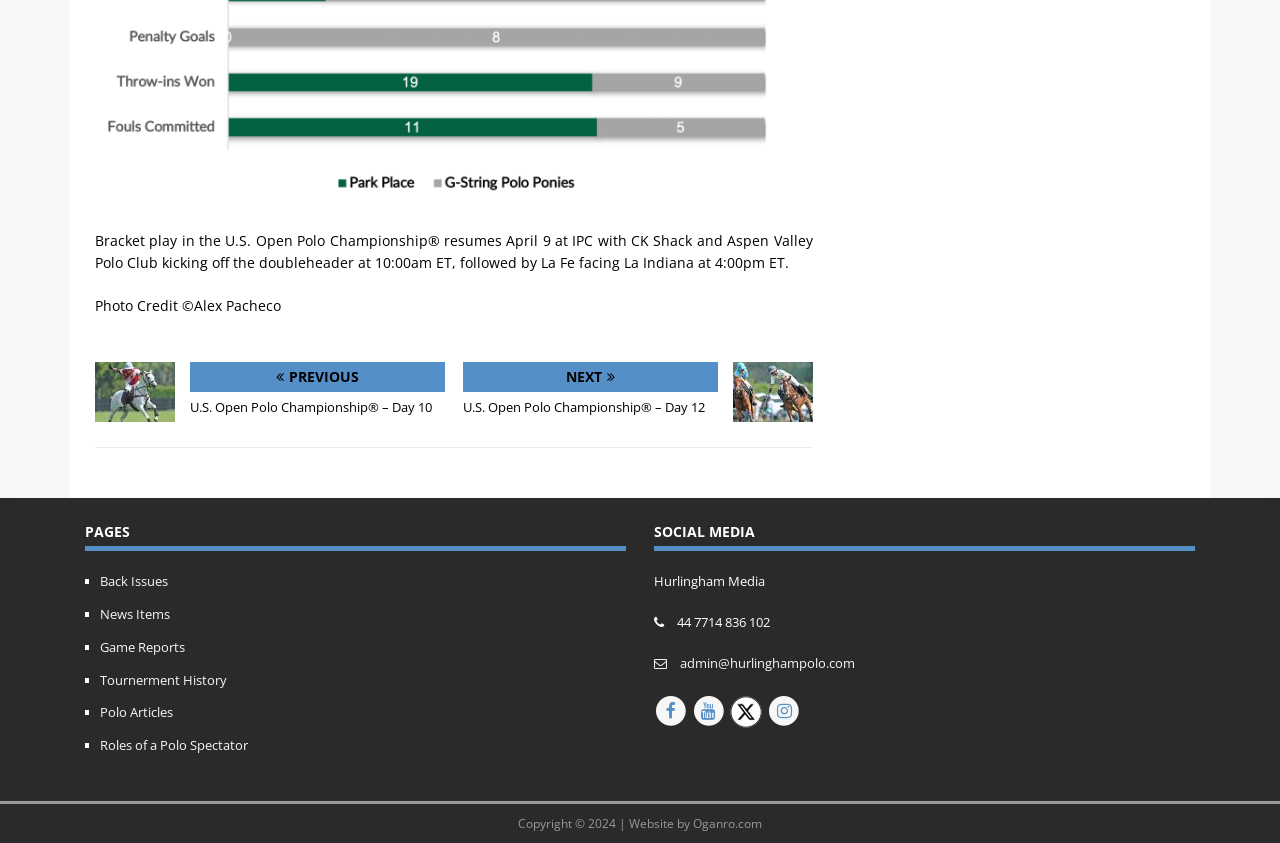Given the content of the image, can you provide a detailed answer to the question?
What is the category of the link 'Game Reports'?

The link 'Game Reports' is categorized under 'PAGES', which is a heading element located above the link. The link is also preceded by a ListMarker element, indicating that it is part of a list of links under the 'PAGES' category.